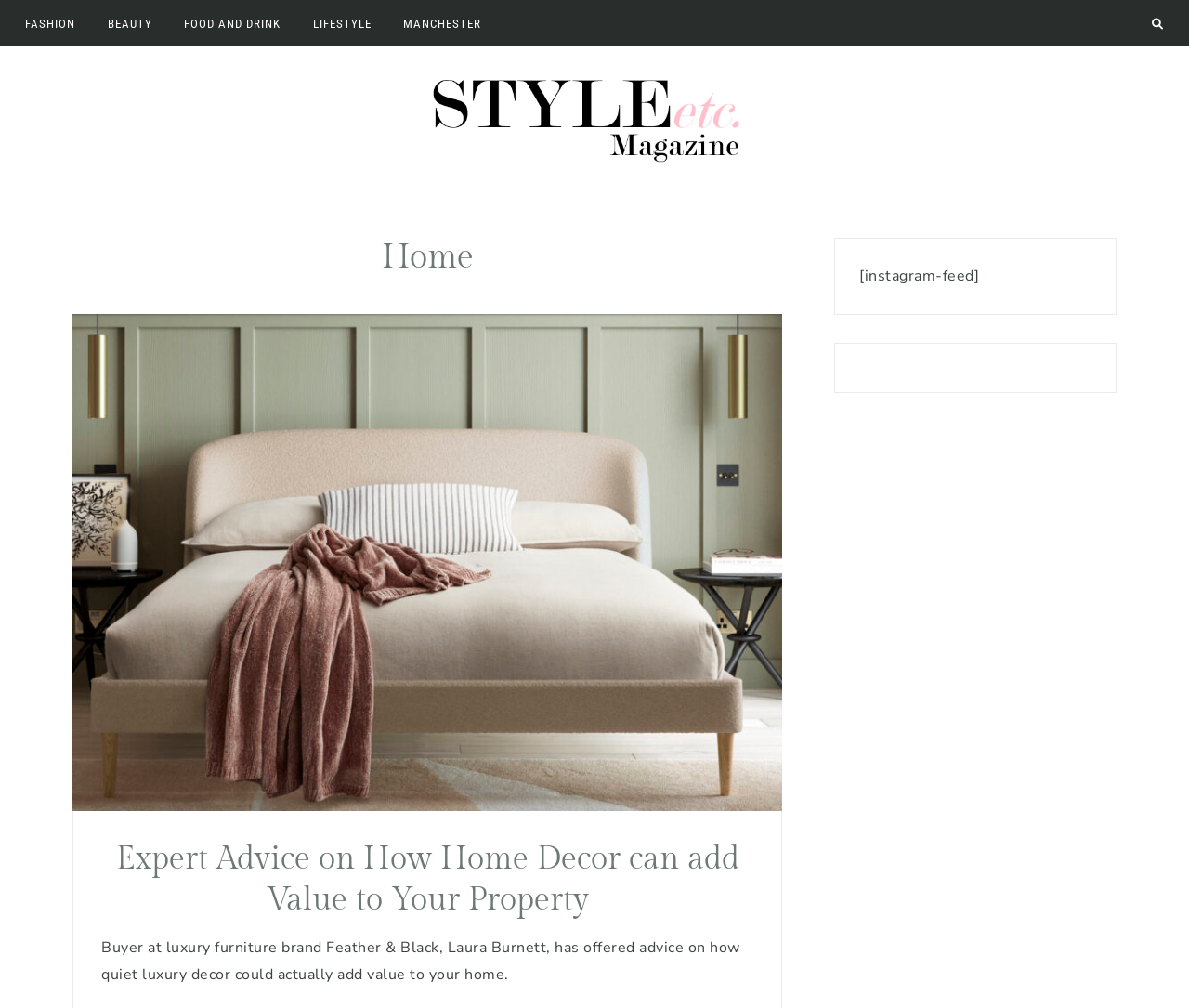Highlight the bounding box of the UI element that corresponds to this description: "Food and Drink".

[0.143, 0.047, 0.284, 0.088]